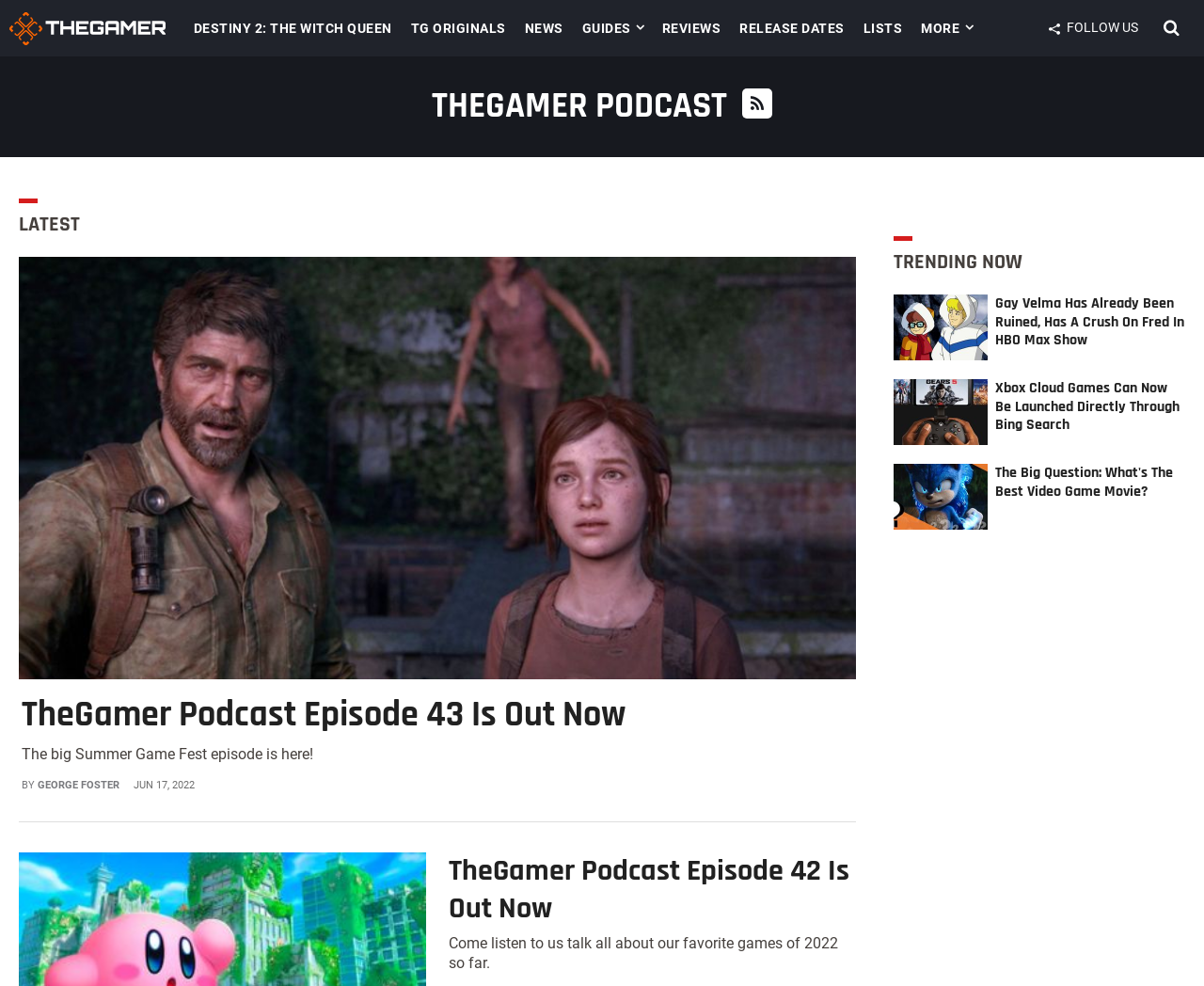Determine the bounding box coordinates of the clickable element to achieve the following action: 'Follow TheGamer on social media'. Provide the coordinates as four float values between 0 and 1, formatted as [left, top, right, bottom].

[0.886, 0.02, 0.946, 0.036]